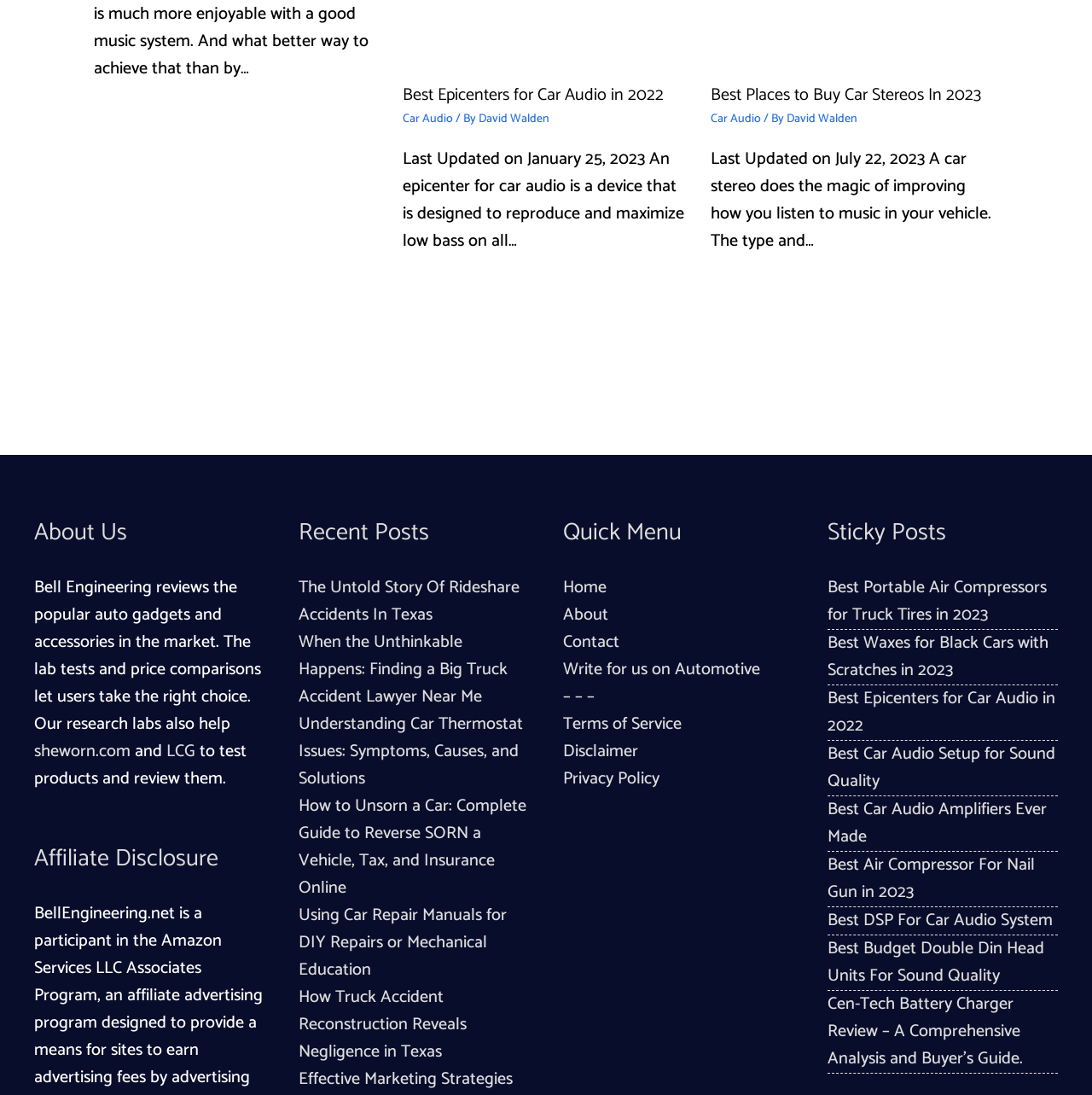Find the bounding box coordinates corresponding to the UI element with the description: "Write for us on Automotive". The coordinates should be formatted as [left, top, right, bottom], with values as floats between 0 and 1.

[0.516, 0.599, 0.696, 0.625]